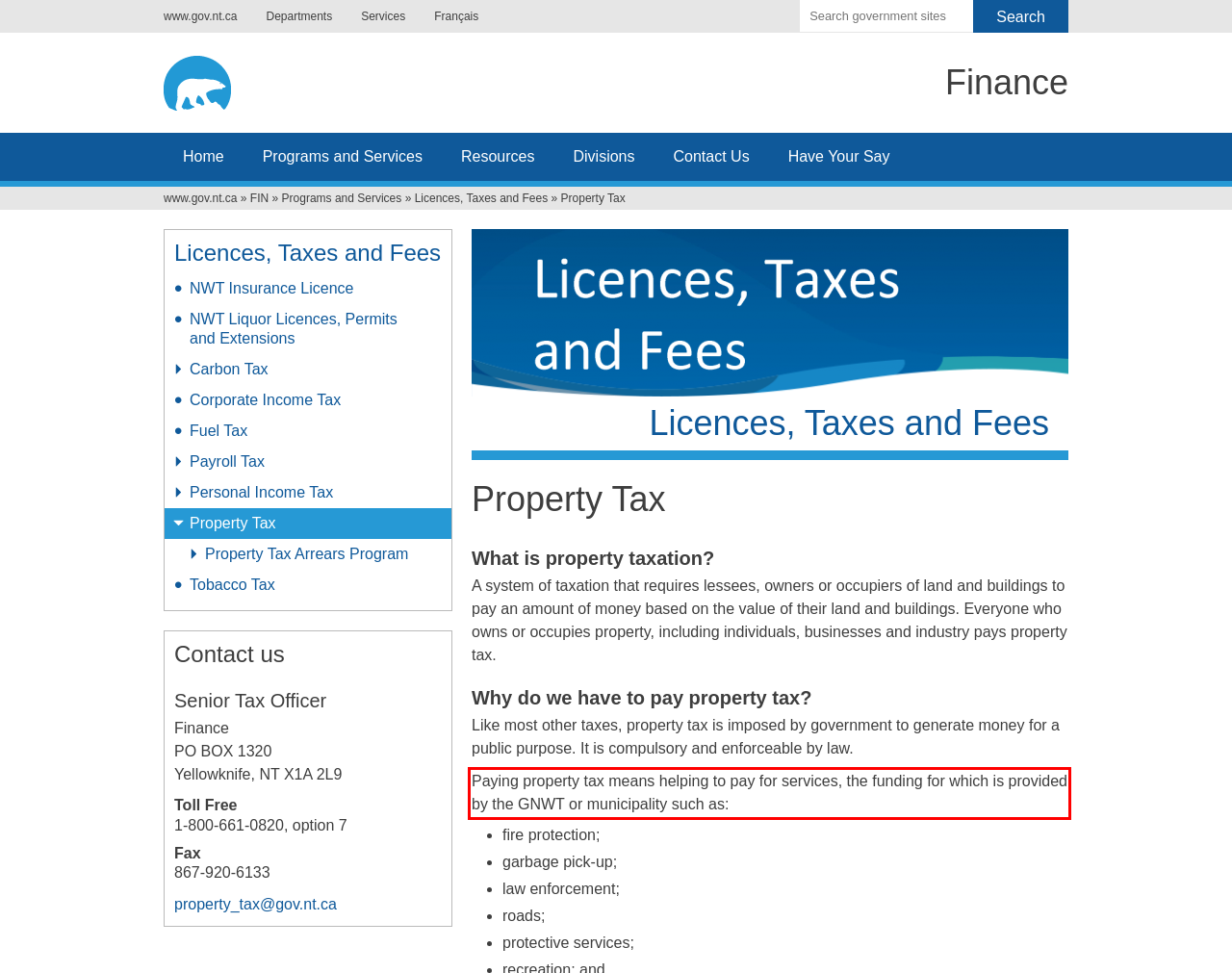Analyze the red bounding box in the provided webpage screenshot and generate the text content contained within.

Paying property tax means helping to pay for services, the funding for which is provided by the GNWT or municipality such as: